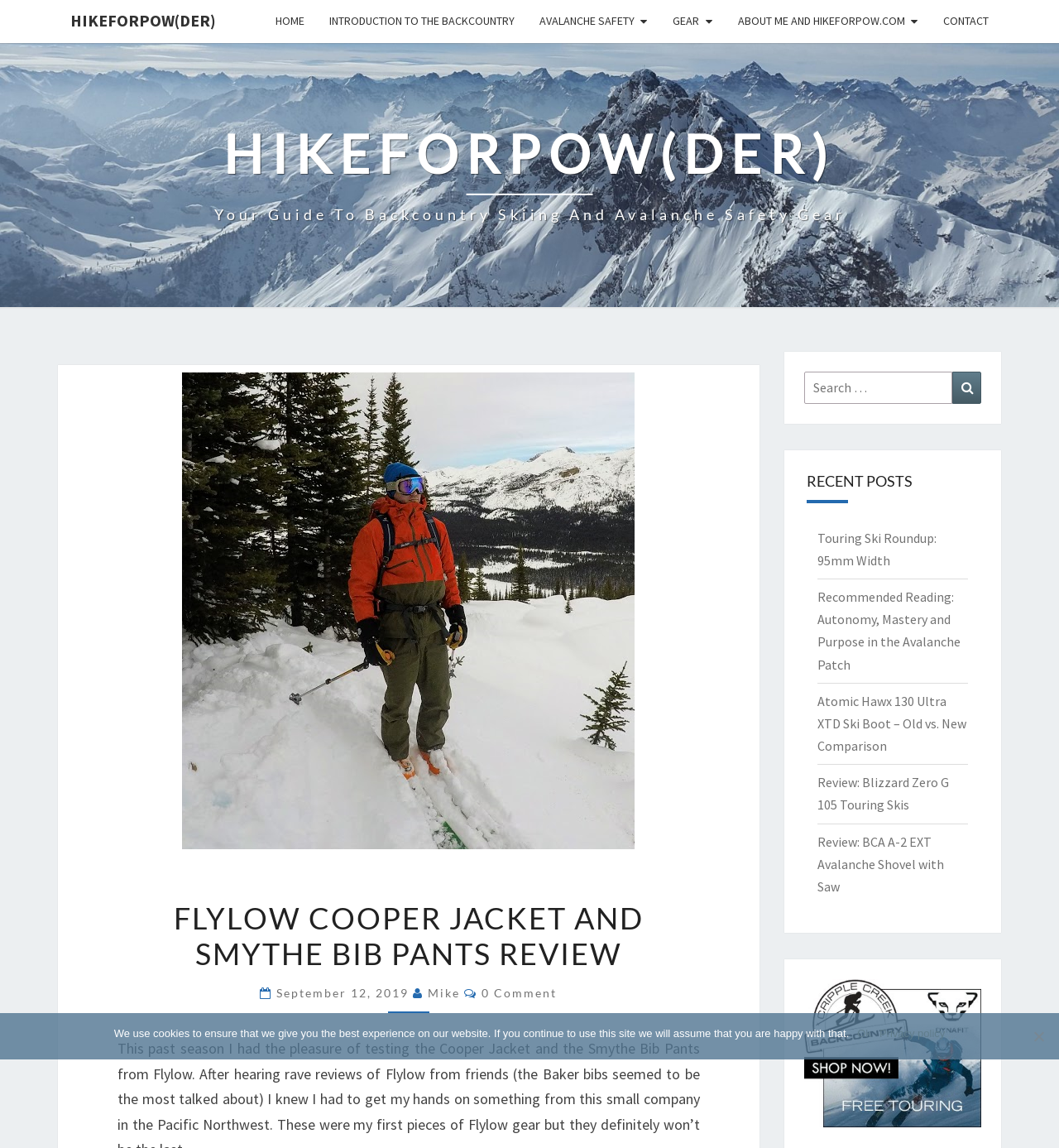Please specify the bounding box coordinates of the region to click in order to perform the following instruction: "Click the HIKEFORPOW(DER) link".

[0.055, 0.0, 0.216, 0.036]